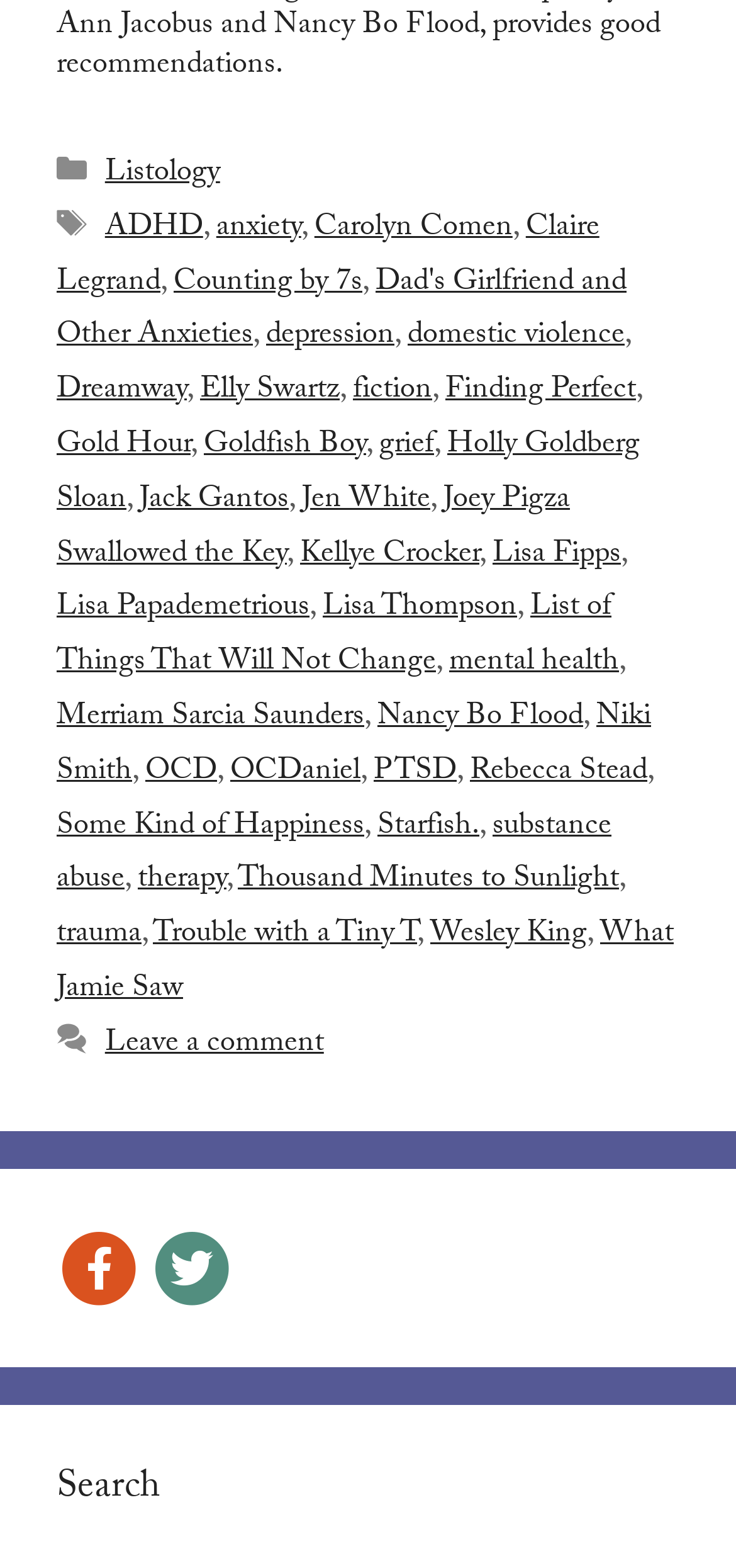Use a single word or phrase to respond to the question:
What type of content is listed on the webpage?

Book titles and authors